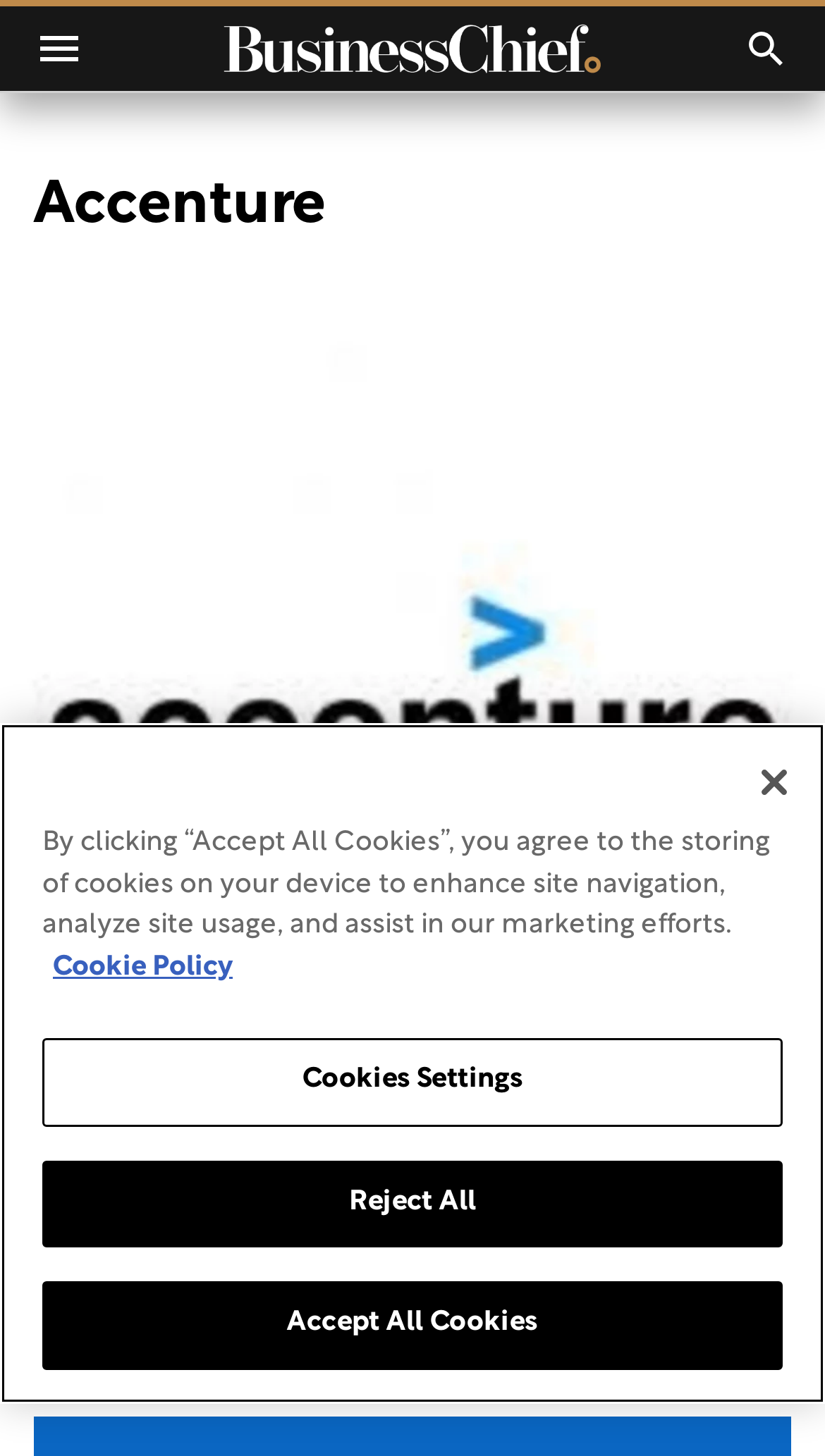How many buttons are there in the top navigation bar?
Using the image as a reference, give an elaborate response to the question.

There are three buttons in the top navigation bar: 'Toggle menu', 'Toggle search', and the profile picture button. These buttons are located at the top of the webpage and can be identified by their bounding box coordinates.